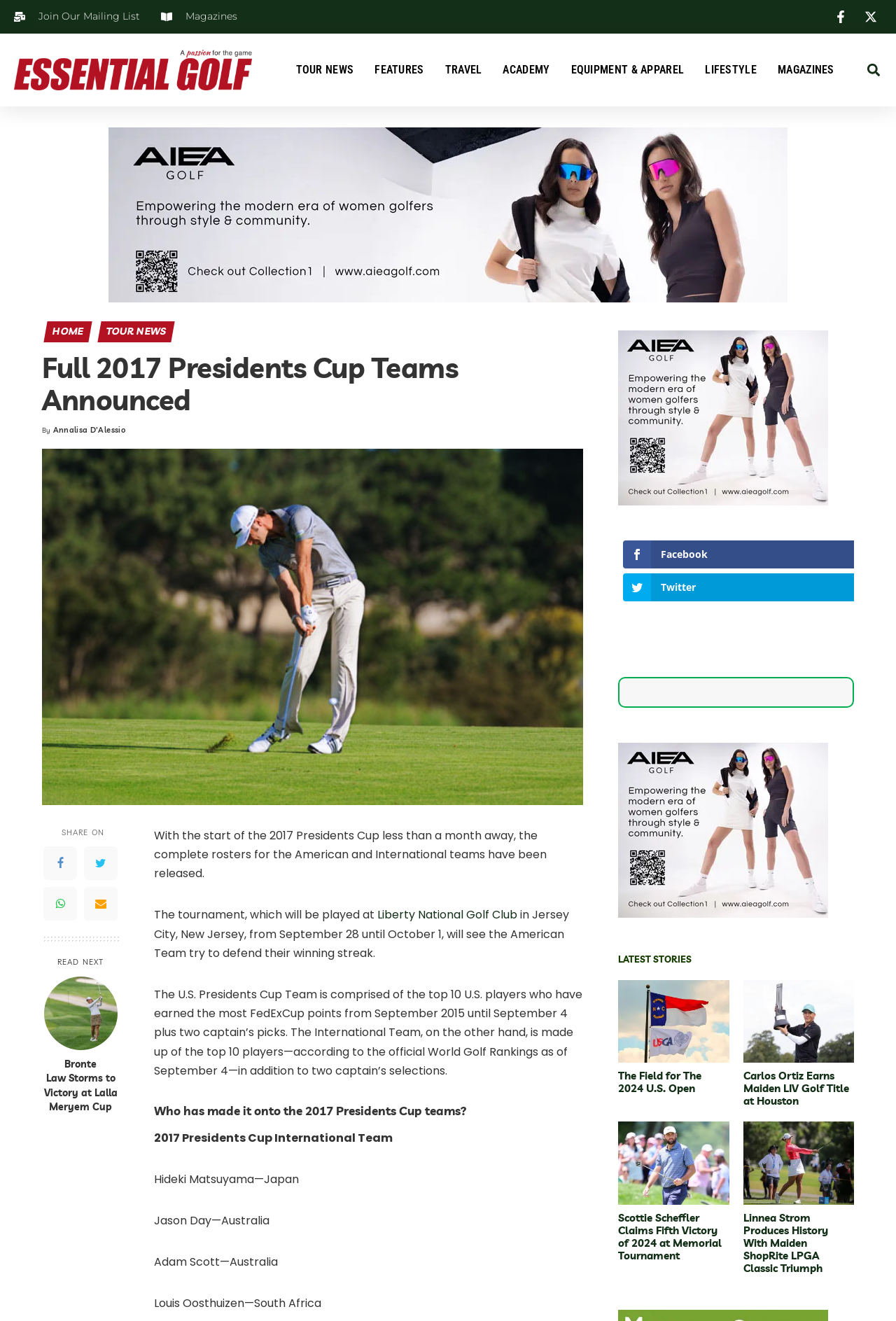Please identify the bounding box coordinates of the area that needs to be clicked to fulfill the following instruction: "Share on Facebook."

[0.695, 0.409, 0.958, 0.43]